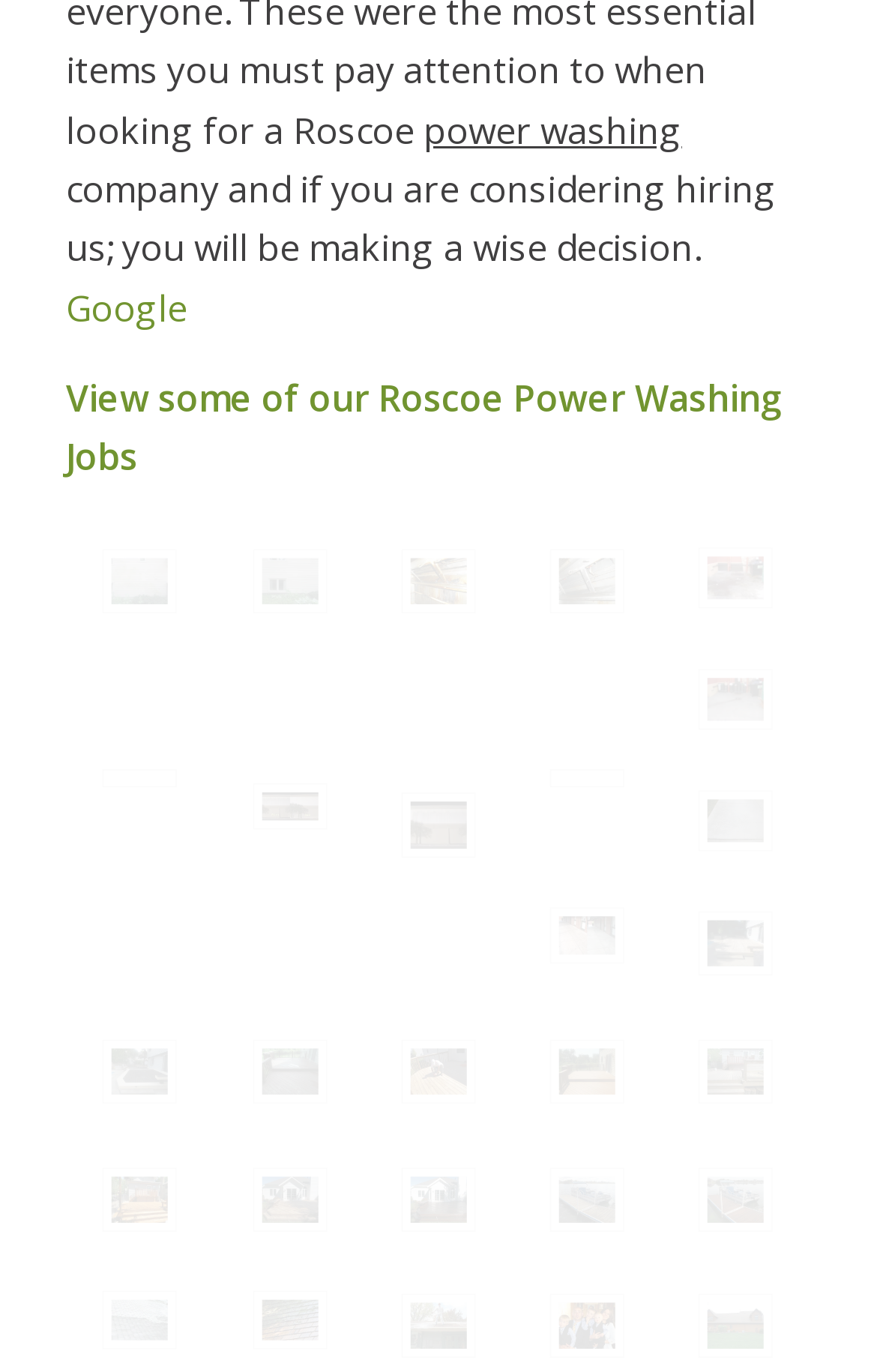Pinpoint the bounding box coordinates of the element to be clicked to execute the instruction: "Check out haese-before".

[0.075, 0.572, 0.245, 0.664]